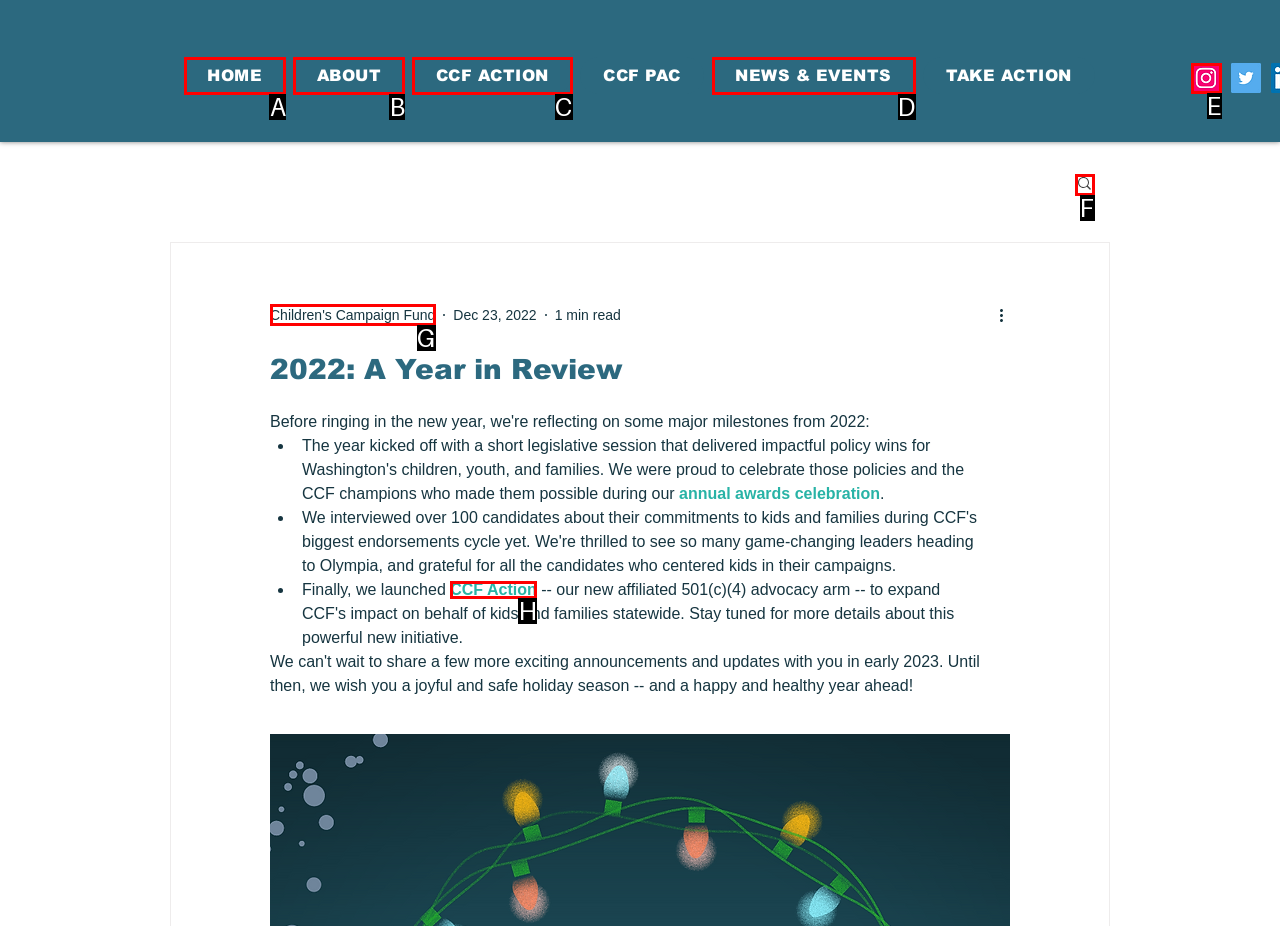Pick the option that should be clicked to perform the following task: Search for something
Answer with the letter of the selected option from the available choices.

F